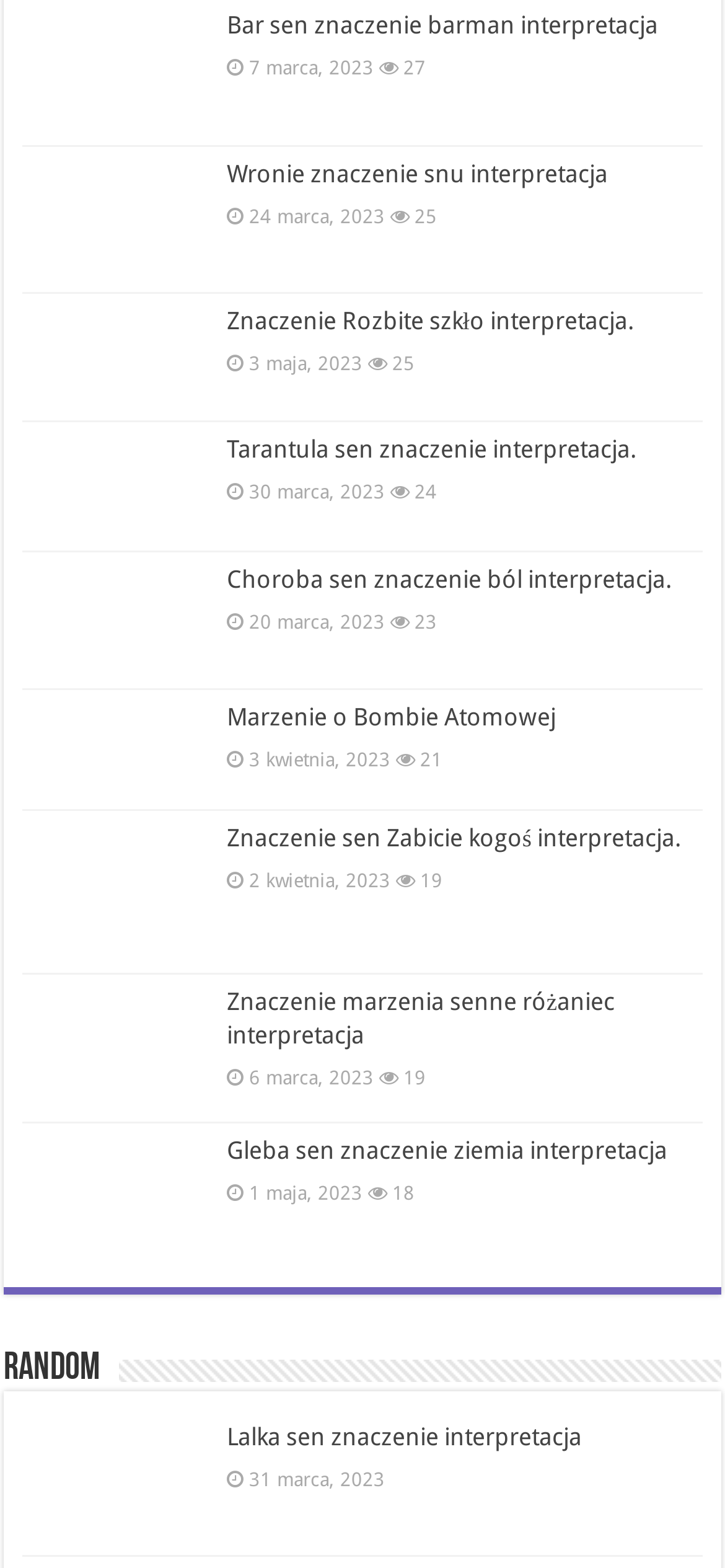Identify the bounding box coordinates of the region that needs to be clicked to carry out this instruction: "Learn about Dream Meaning Atomic Bomb". Provide these coordinates as four float numbers ranging from 0 to 1, i.e., [left, top, right, bottom].

[0.031, 0.447, 0.287, 0.509]